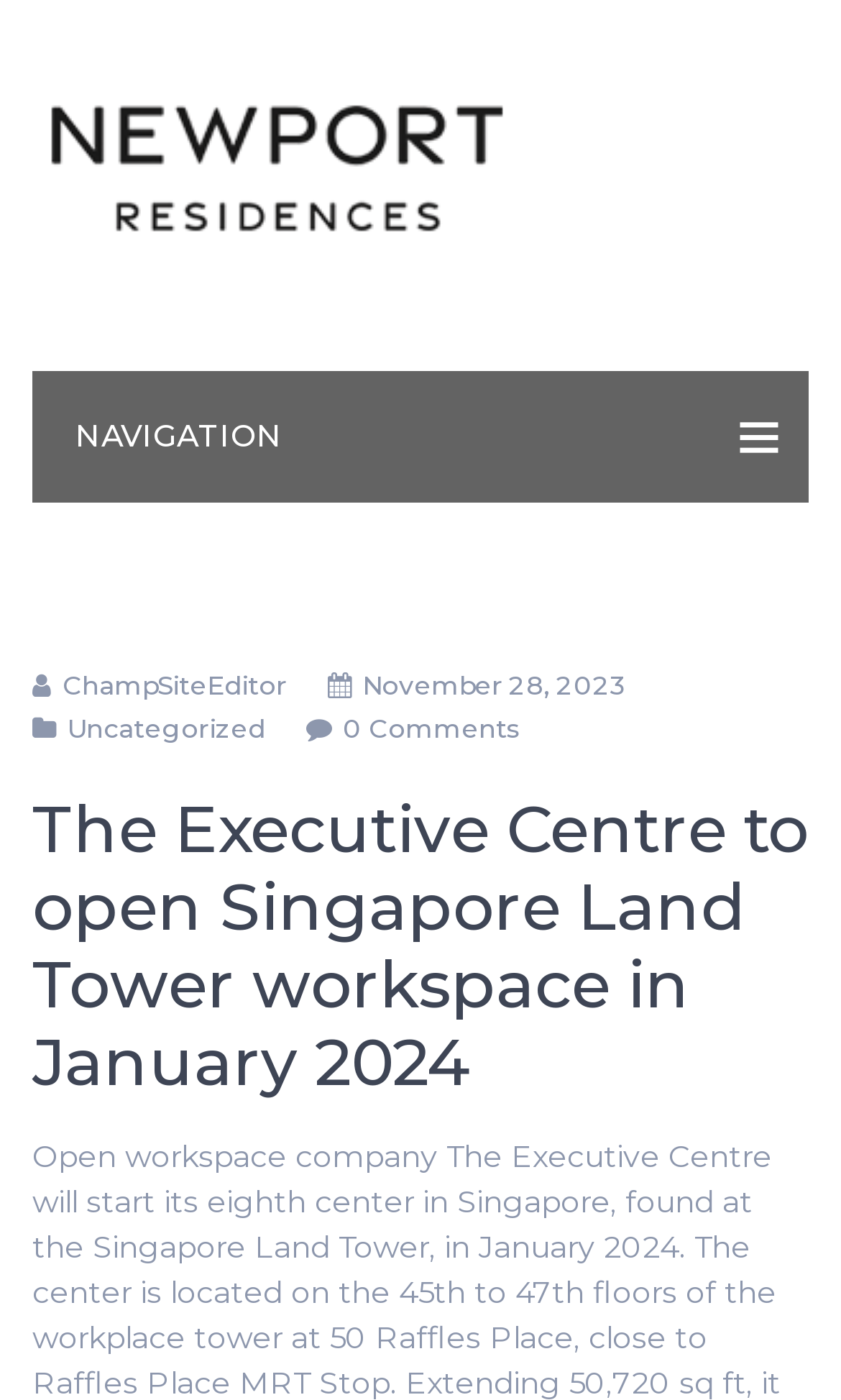What is the title of the latest news? Examine the screenshot and reply using just one word or a brief phrase.

The Executive Centre to open Singapore Land Tower workspace in January 2024